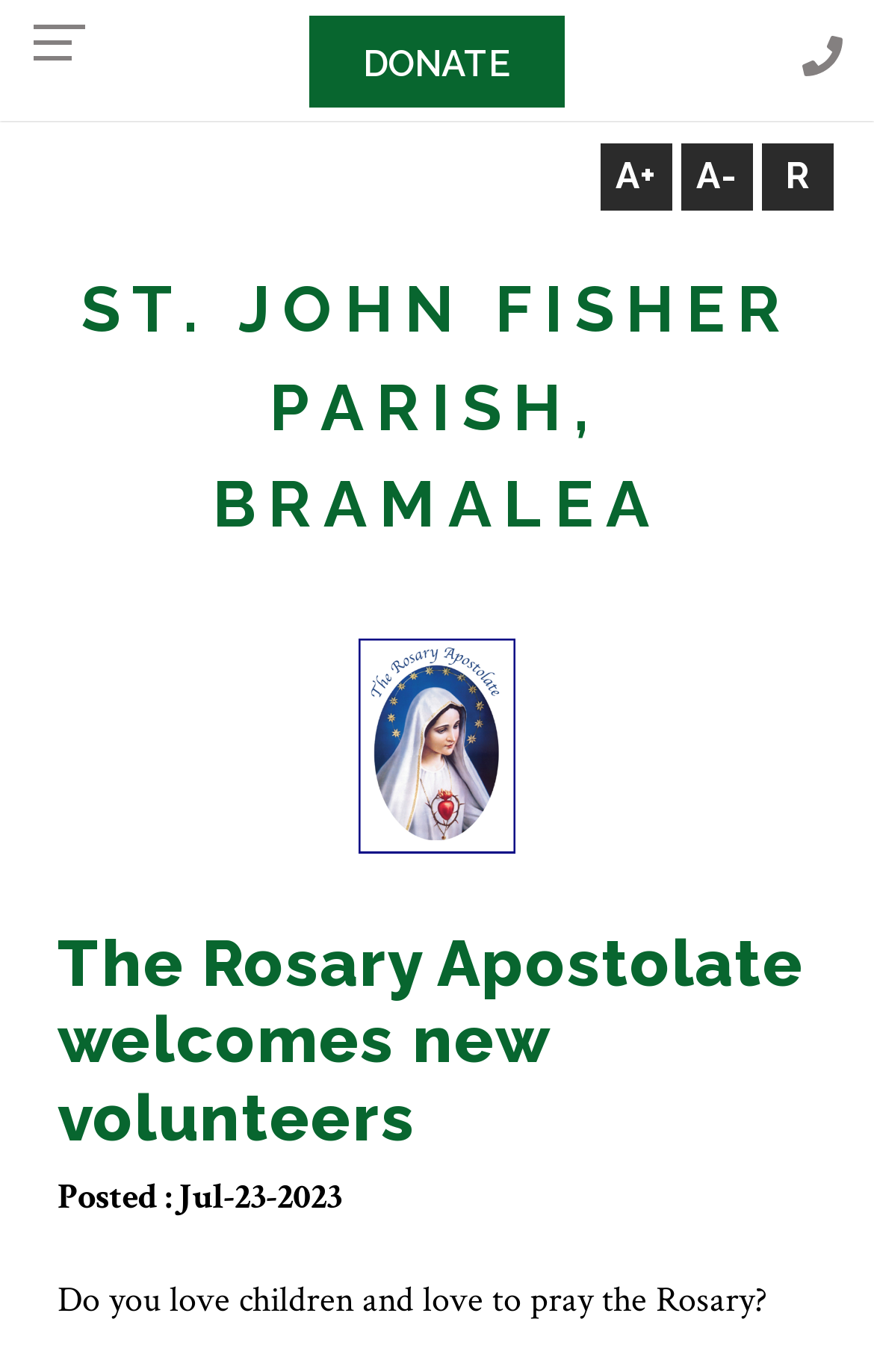How can one contact the parish?
Kindly offer a comprehensive and detailed response to the question.

I found this answer by looking at the link element 'Contact us by phone' which provides a way to contact the parish.